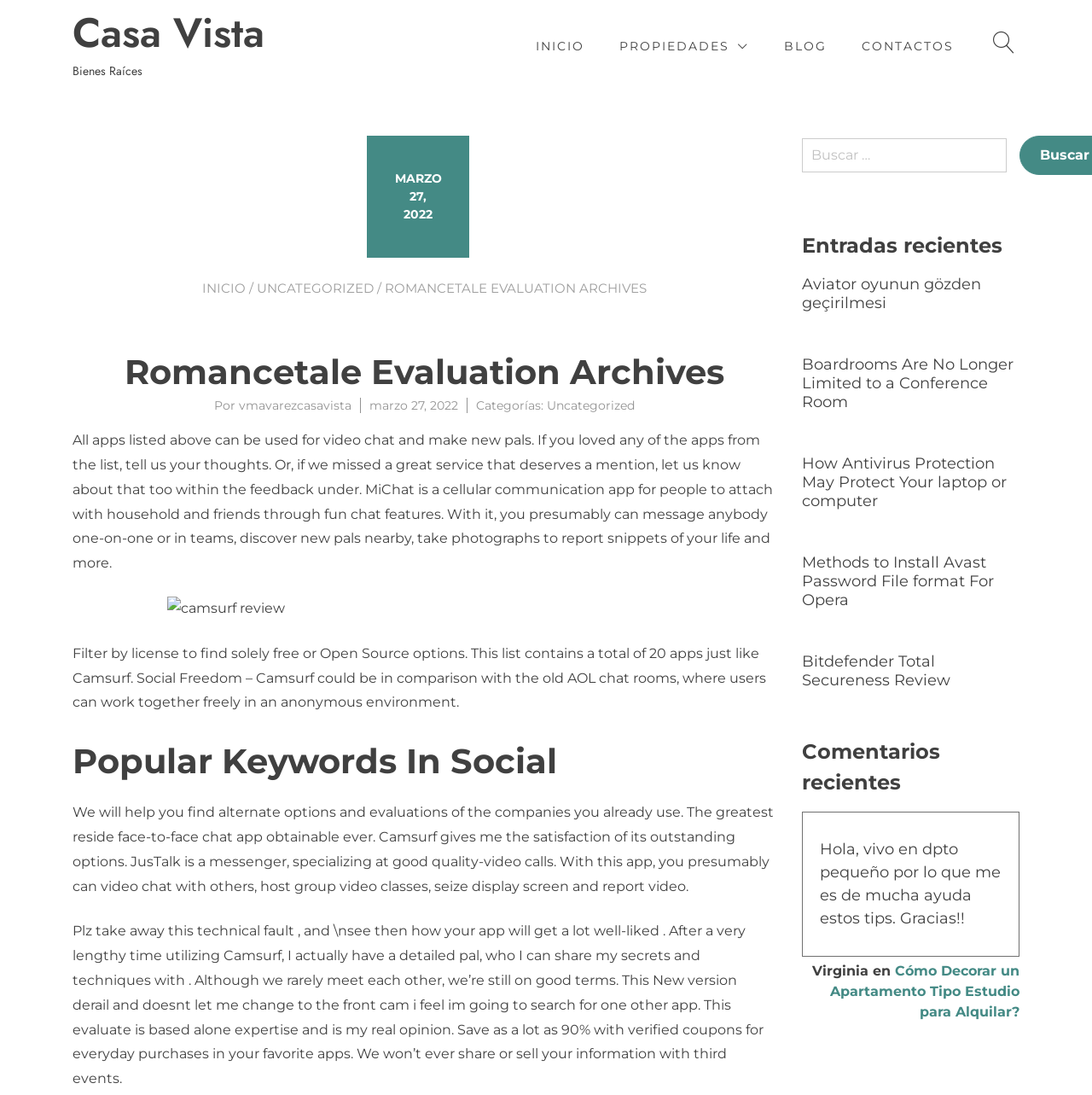Please identify the bounding box coordinates of the clickable area that will fulfill the following instruction: "View the 'Aviator oyunun gözden geçirilmesi' post". The coordinates should be in the format of four float numbers between 0 and 1, i.e., [left, top, right, bottom].

[0.734, 0.251, 0.934, 0.289]